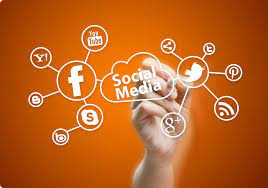Give a one-word or short-phrase answer to the following question: 
What is written inside the cloud?

Social Media